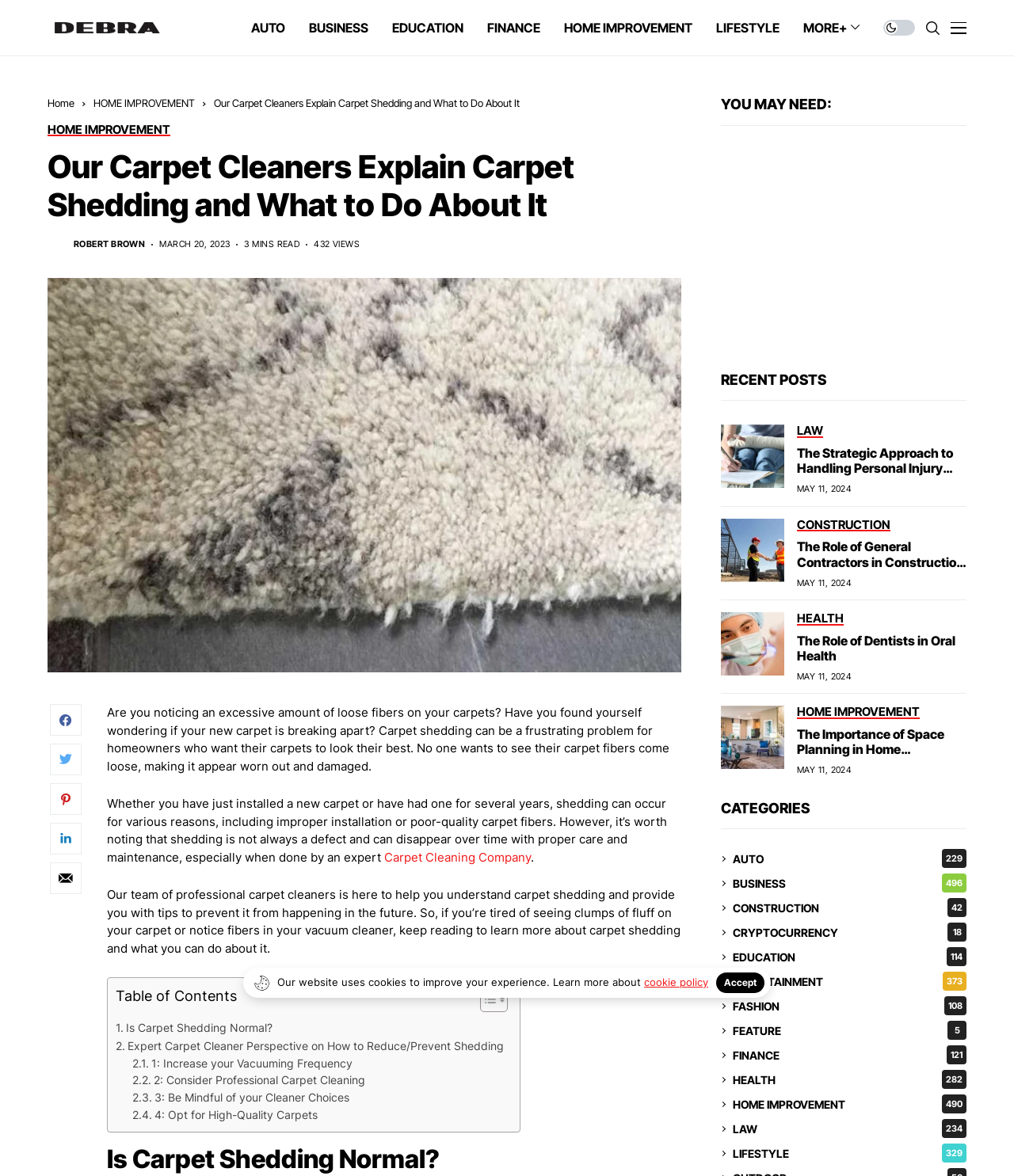Identify the bounding box coordinates for the element you need to click to achieve the following task: "View recent posts". Provide the bounding box coordinates as four float numbers between 0 and 1, in the form [left, top, right, bottom].

[0.711, 0.316, 0.953, 0.33]